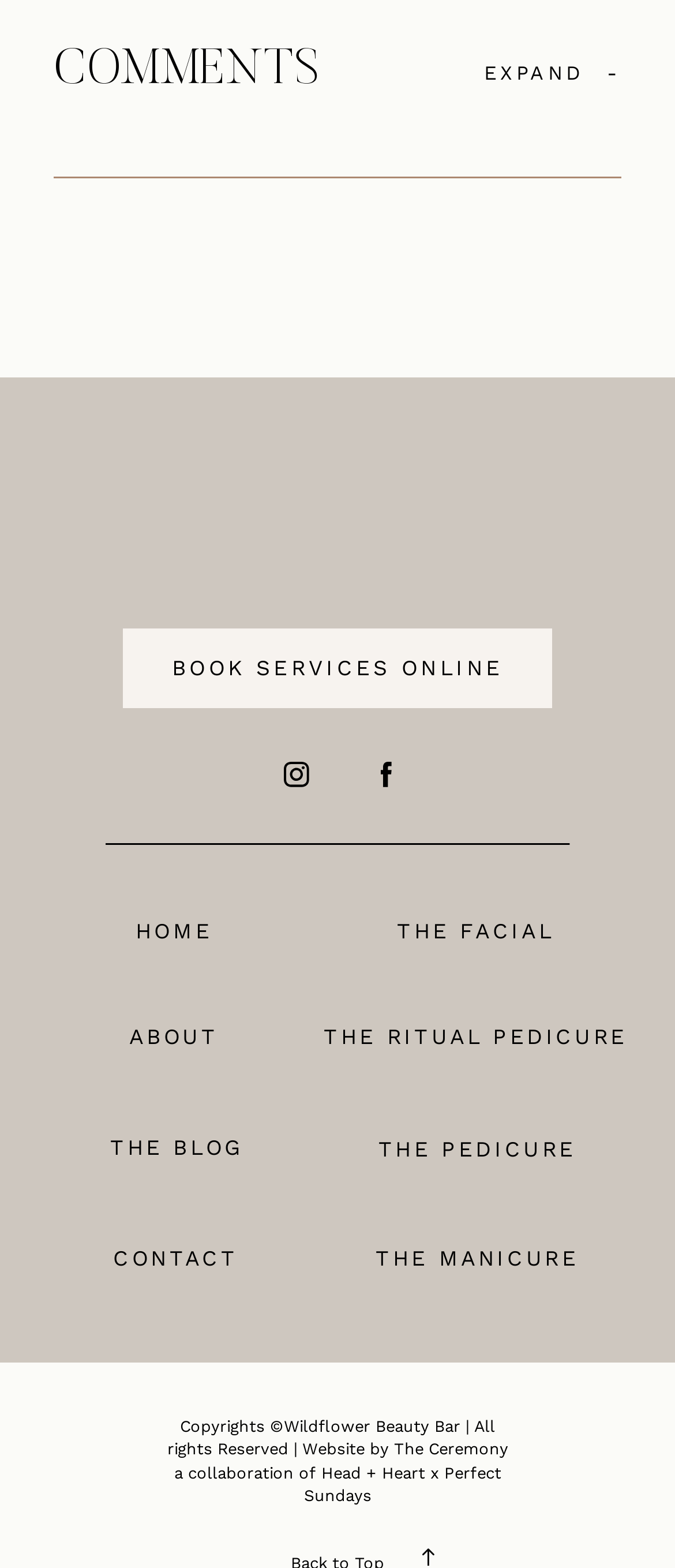Answer the question below in one word or phrase:
What is the text at the bottom of the webpage?

Copyright information